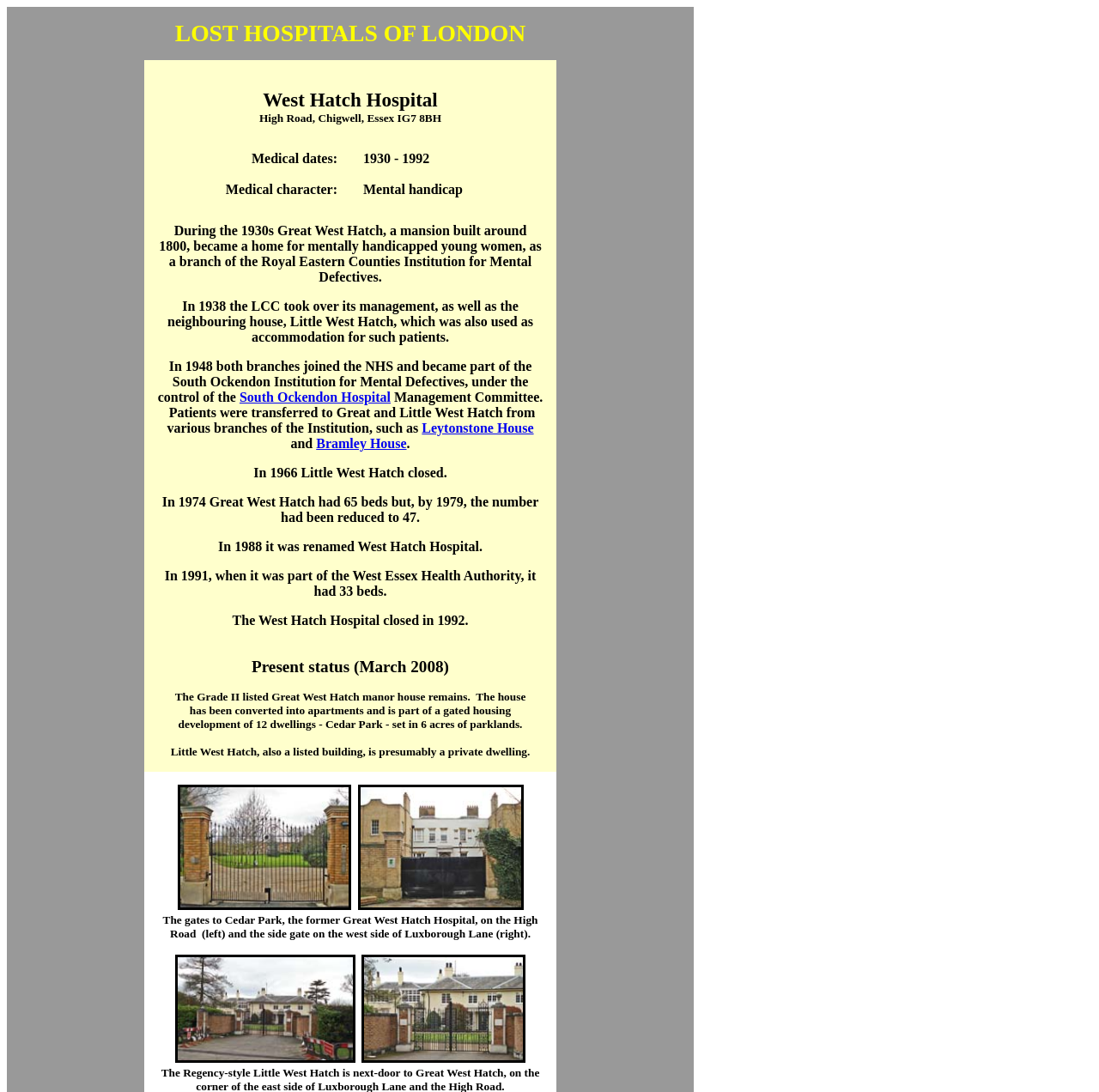What was the purpose of Great West Hatch during the 1930s? From the image, respond with a single word or brief phrase.

Home for mentally handicapped young women